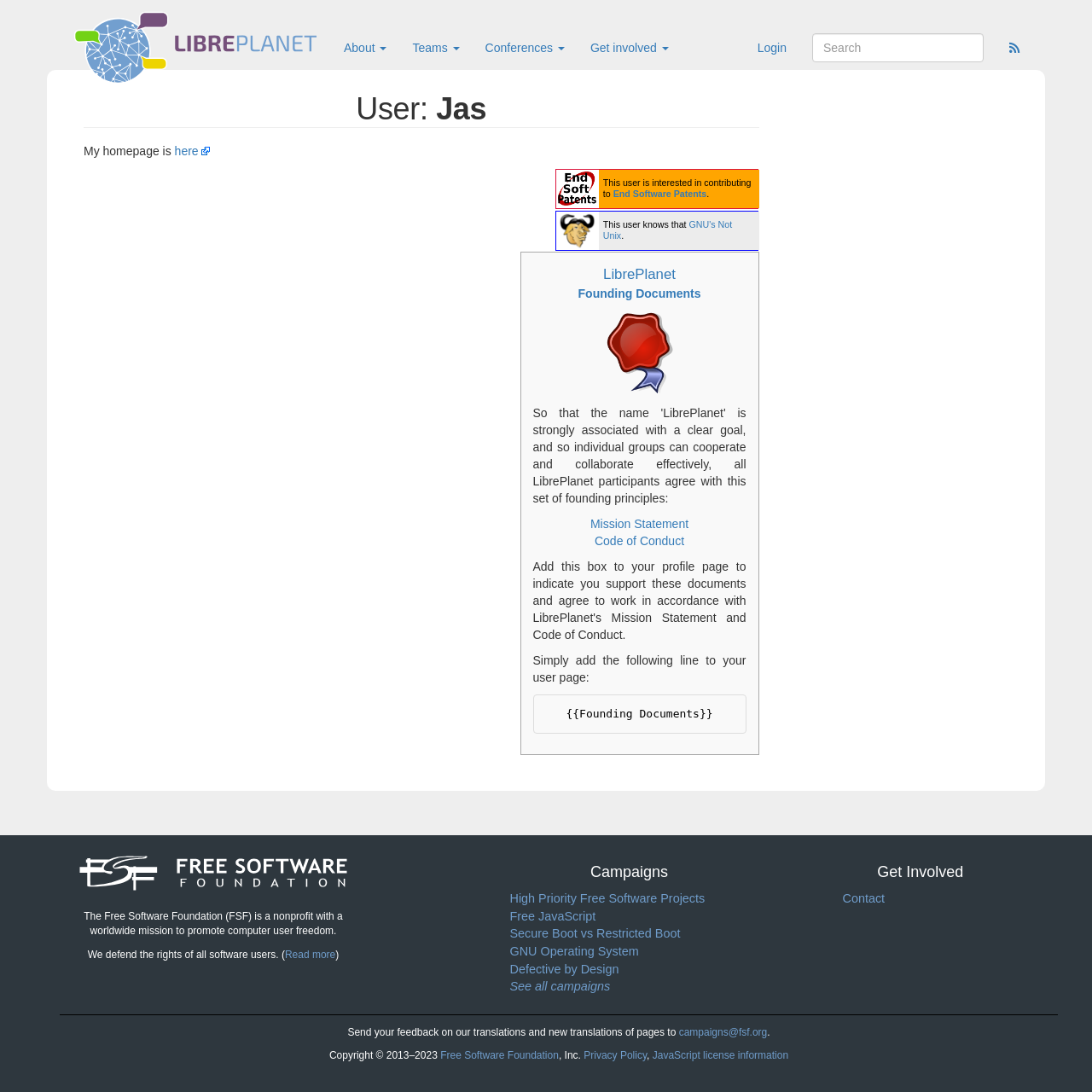Find and indicate the bounding box coordinates of the region you should select to follow the given instruction: "Go to About page".

[0.303, 0.024, 0.366, 0.063]